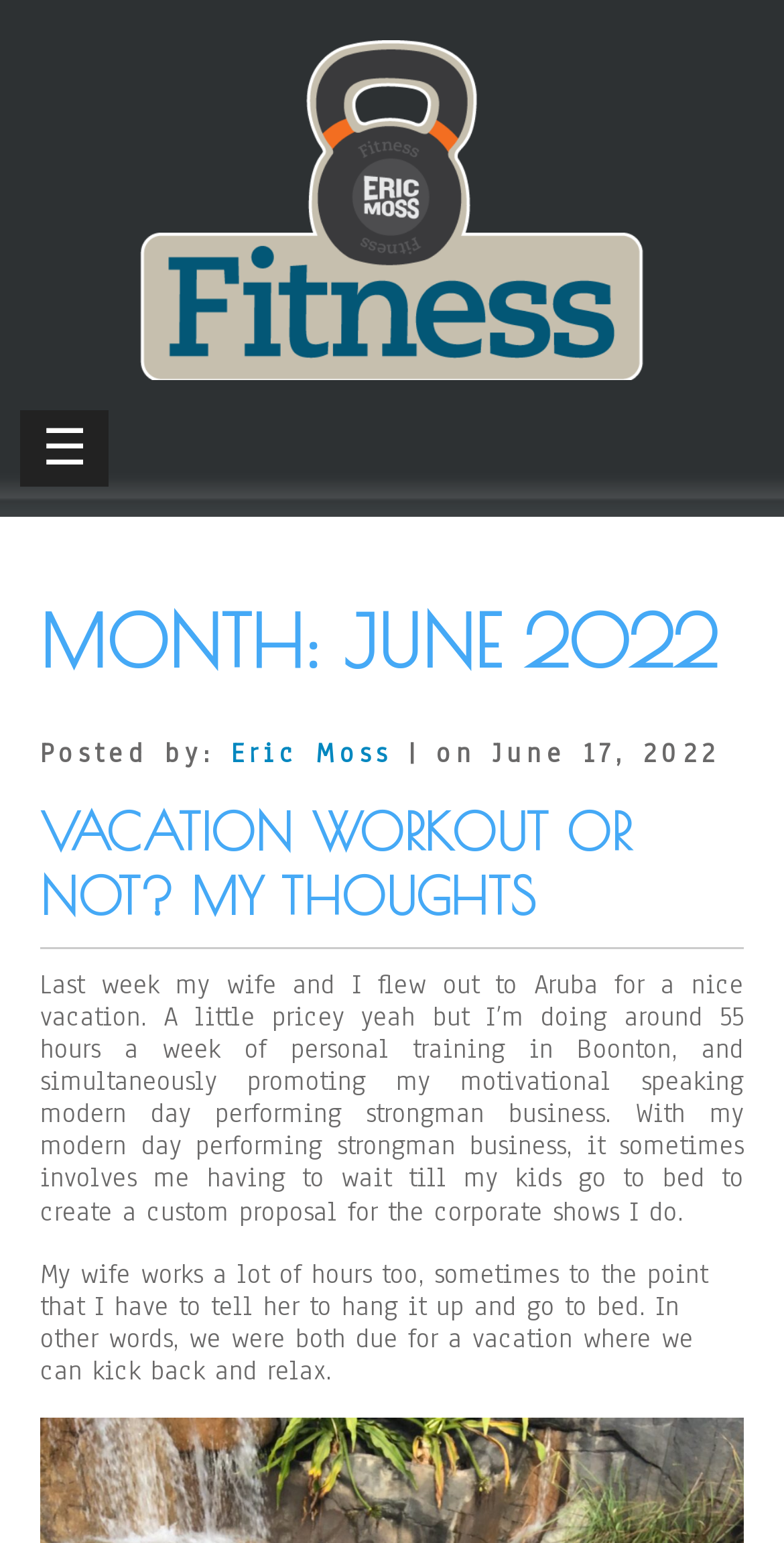Identify the bounding box coordinates for the UI element described as: "Eric Moss". The coordinates should be provided as four floats between 0 and 1: [left, top, right, bottom].

[0.295, 0.477, 0.5, 0.501]